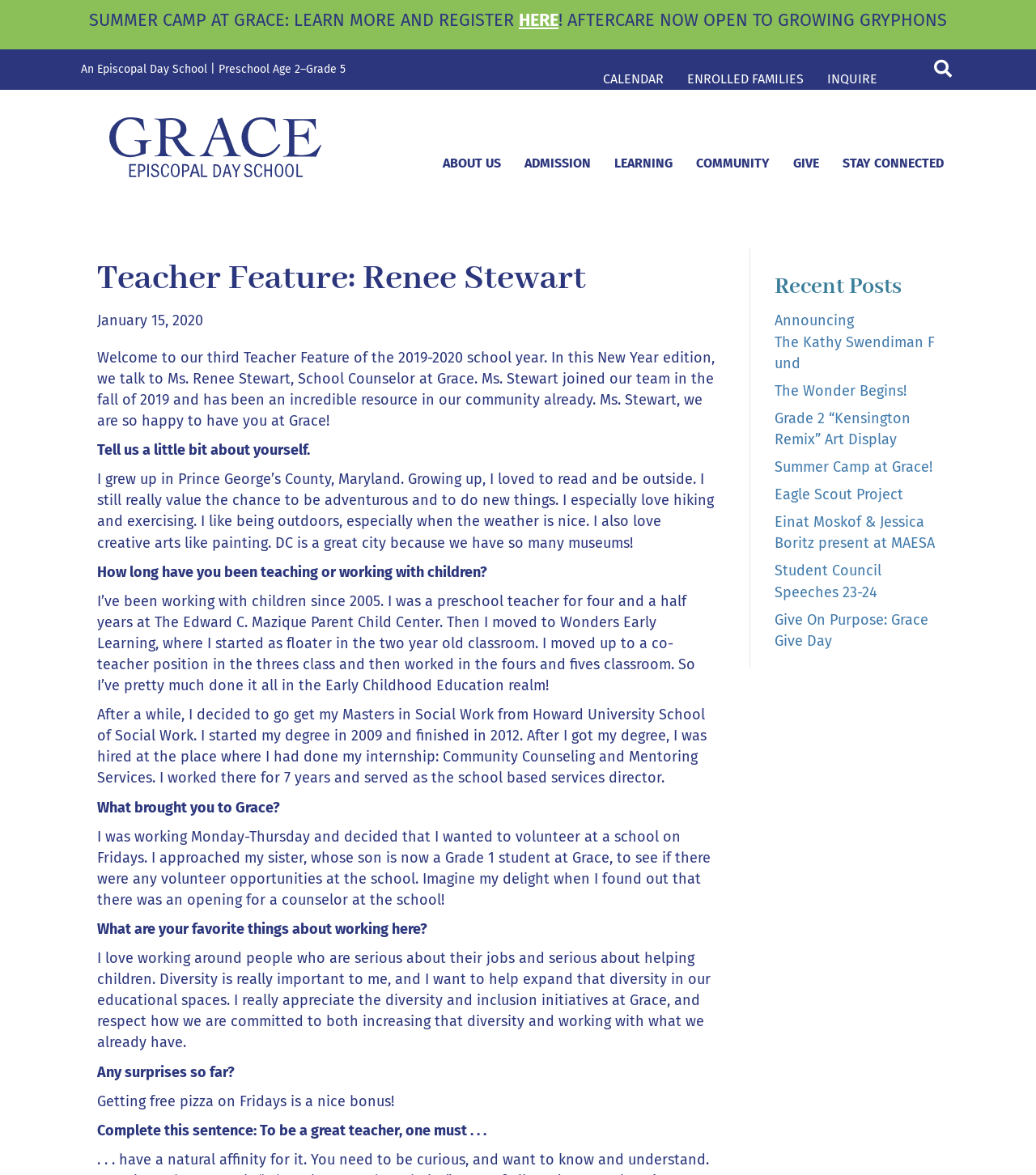Identify the bounding box coordinates of the region I need to click to complete this instruction: "Search for something".

[0.898, 0.053, 0.938, 0.066]